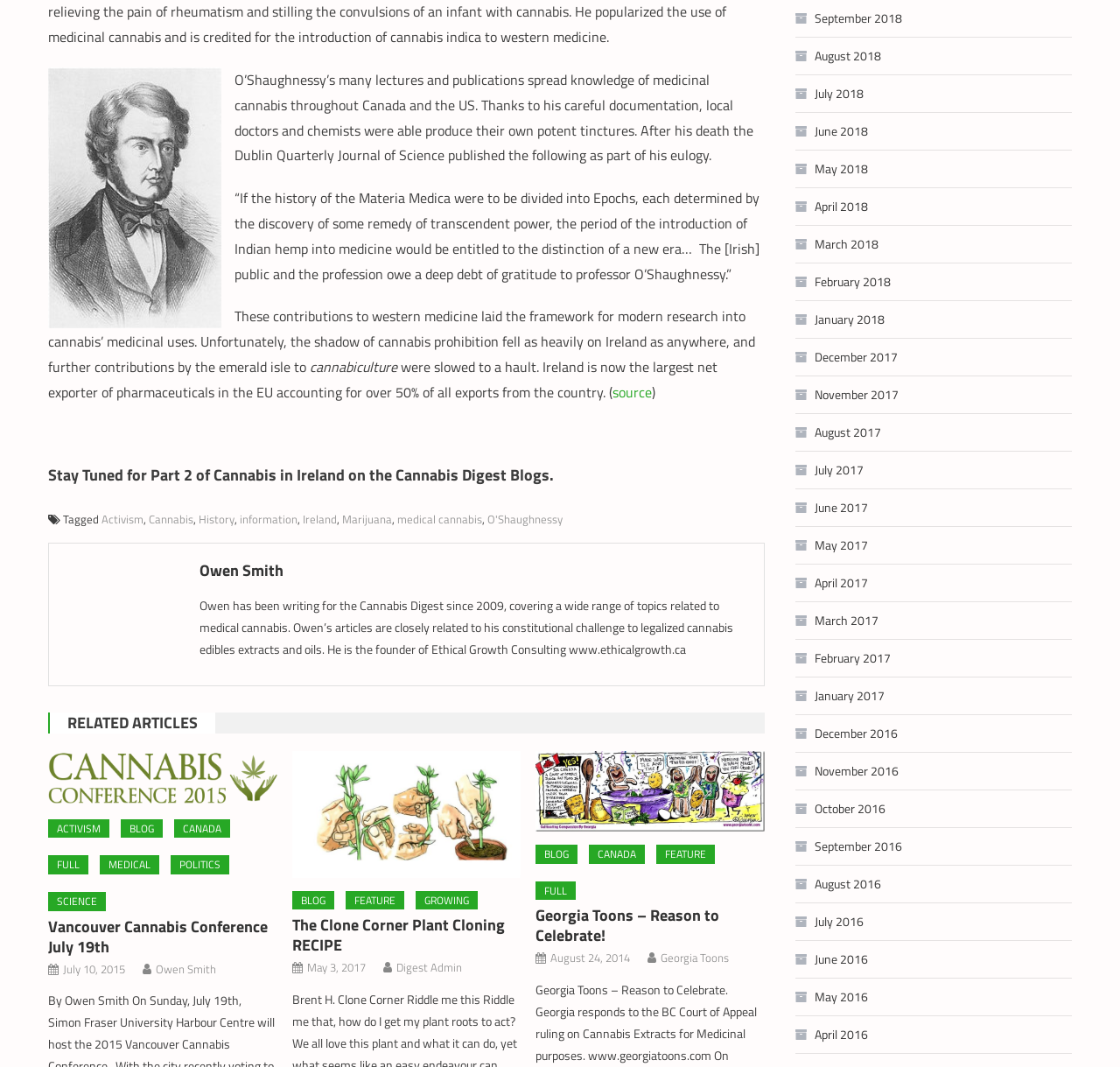Find the bounding box coordinates of the element's region that should be clicked in order to follow the given instruction: "Explore the related article about Georgia Toons". The coordinates should consist of four float numbers between 0 and 1, i.e., [left, top, right, bottom].

[0.478, 0.704, 0.683, 0.78]